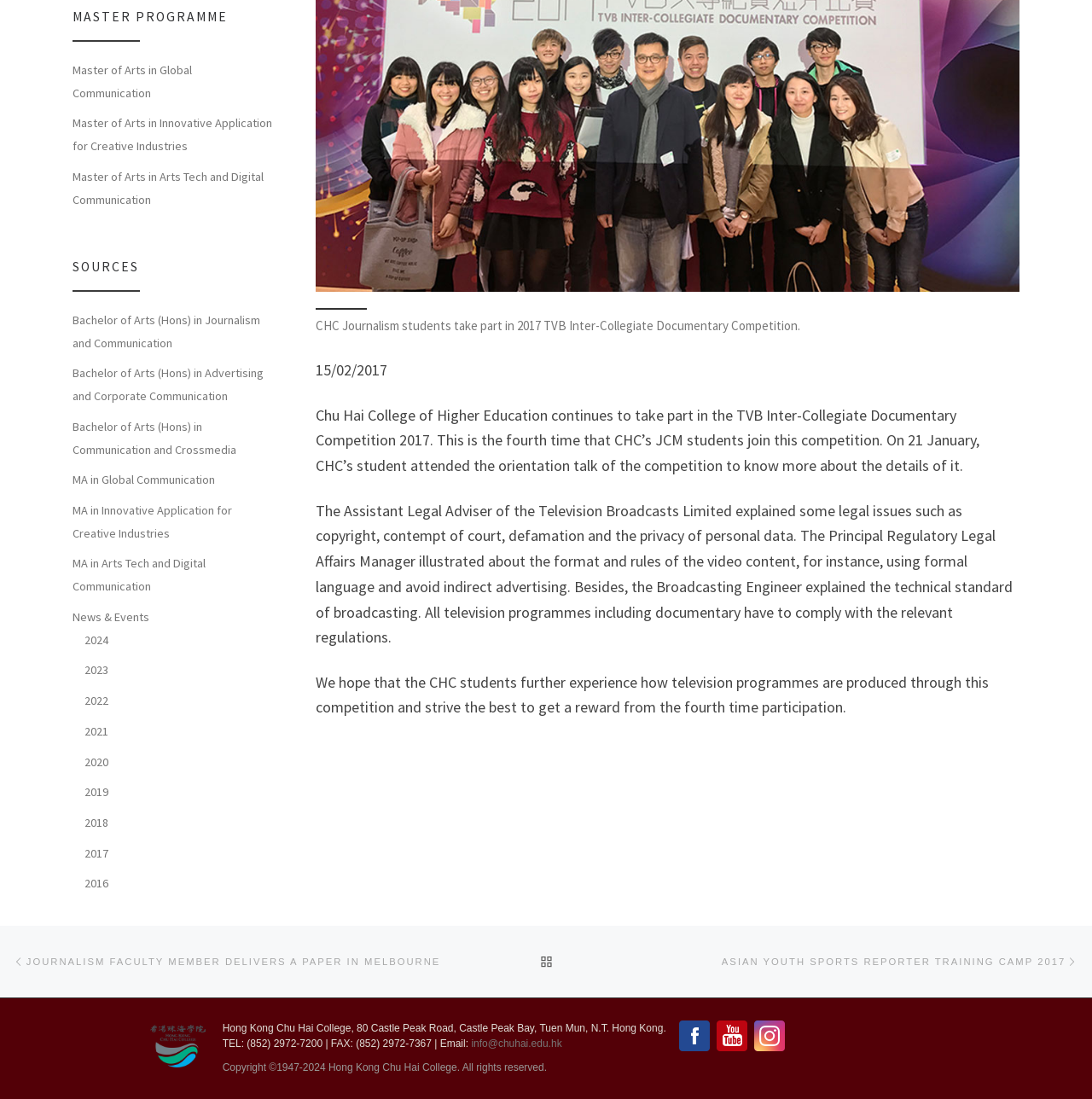Given the element description "2024", identify the bounding box of the corresponding UI element.

[0.078, 0.572, 0.099, 0.593]